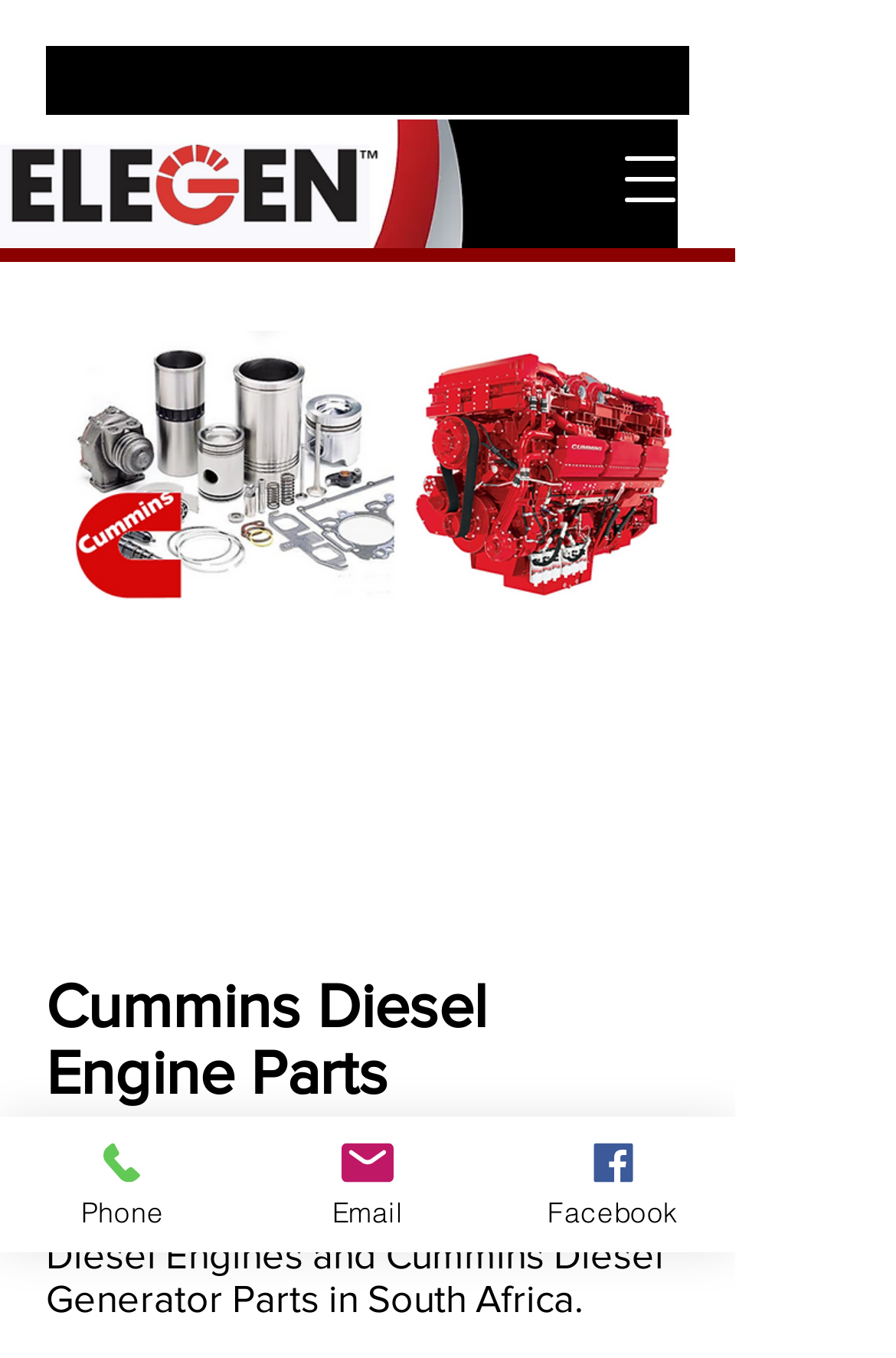Given the content of the image, can you provide a detailed answer to the question?
What is the purpose of the button 'Open navigation menu'?

The button 'Open navigation menu' has a popup dialog, which suggests that it is used to open a navigation menu, likely containing links to other pages or sections of the website.